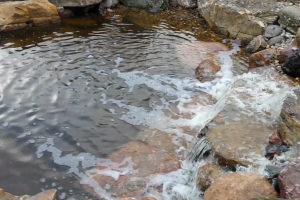What is reflected on the surface of the water?
Refer to the image and provide a thorough answer to the question.

The surface of the water is rippling, reflecting the surrounding rocks, which vary in size and color, adding to the natural aesthetic of the environment.